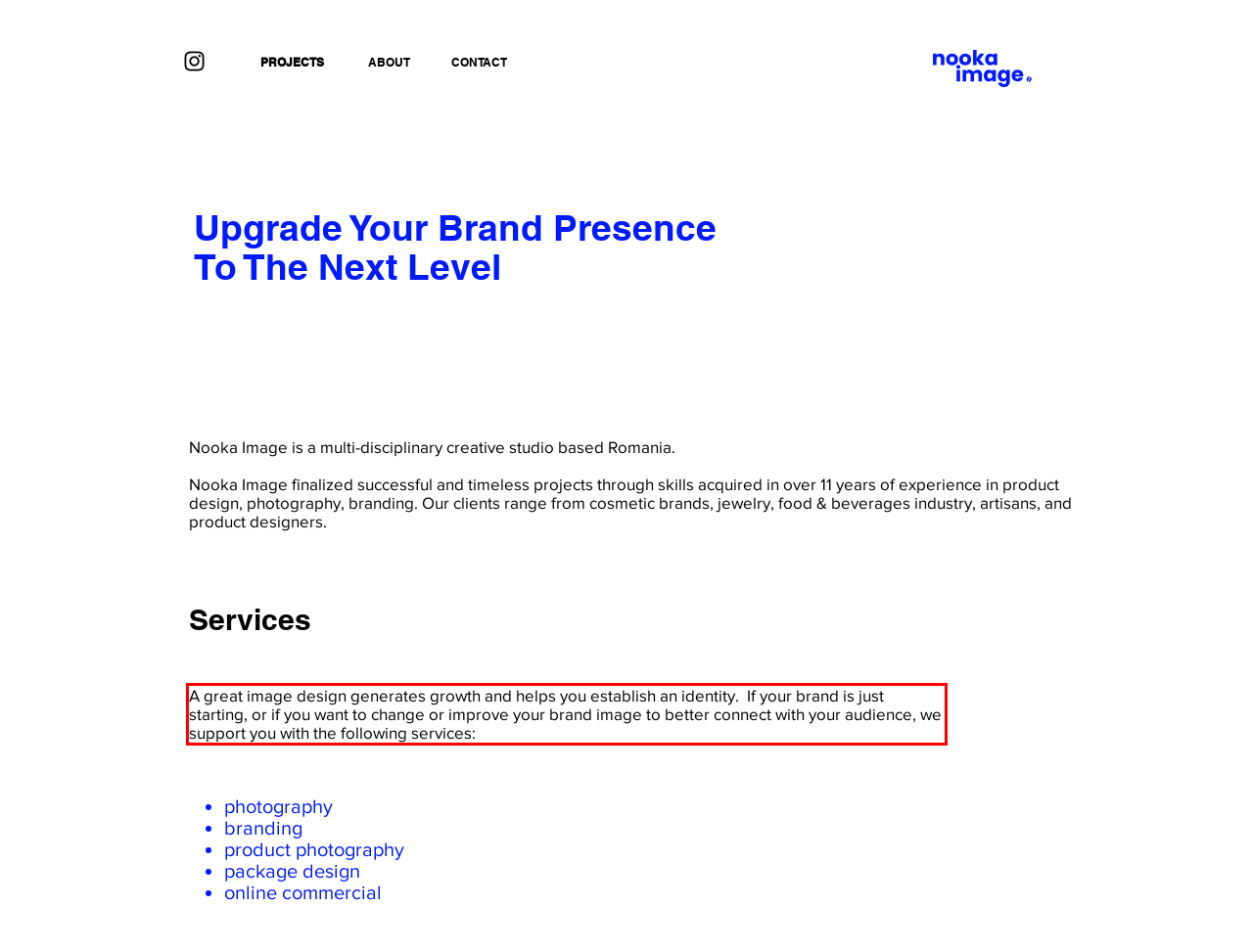Examine the screenshot of the webpage, locate the red bounding box, and perform OCR to extract the text contained within it.

A great image design generates growth and helps you establish an identity. If your brand is just starting, or if you want to change or improve your brand image to better connect with your audience, we support you with the following services: